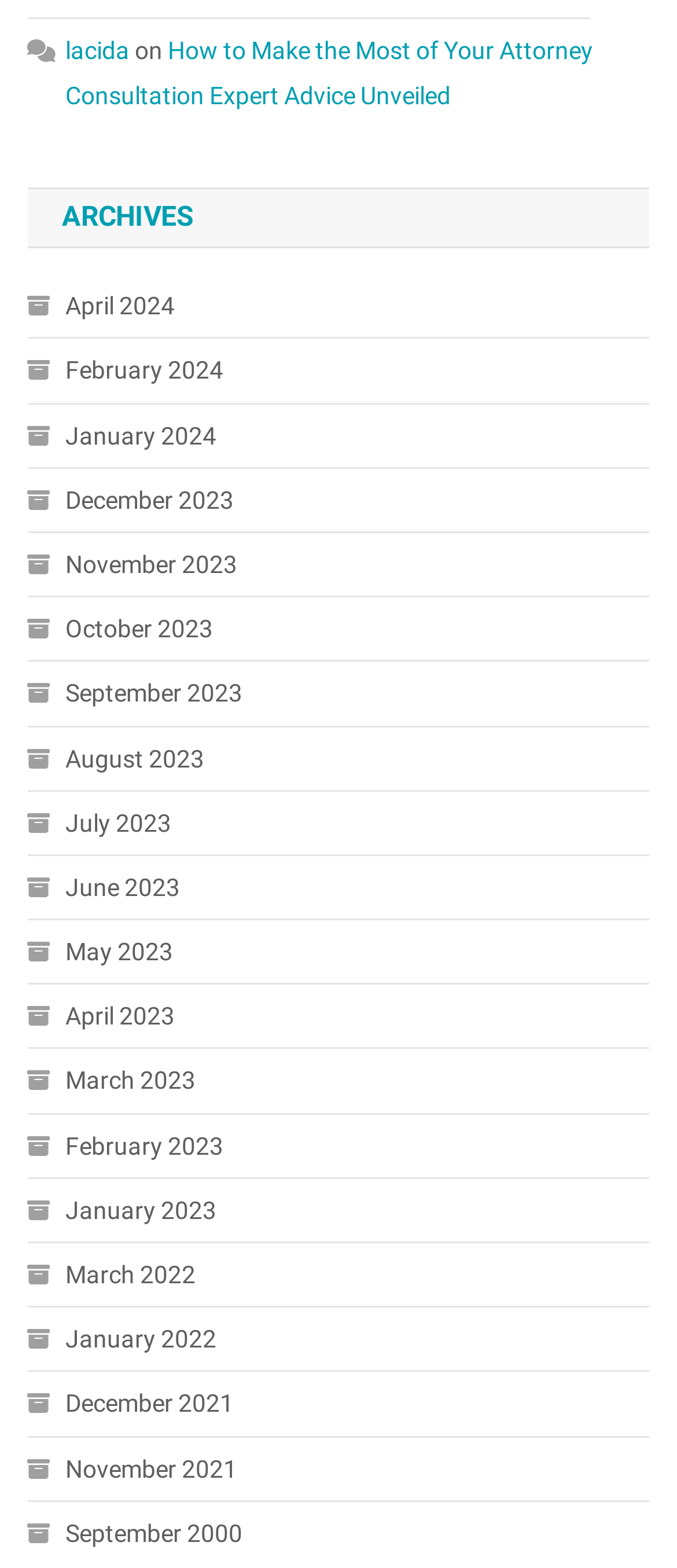What is the purpose of this webpage?
Examine the image and give a concise answer in one word or a short phrase.

Archives